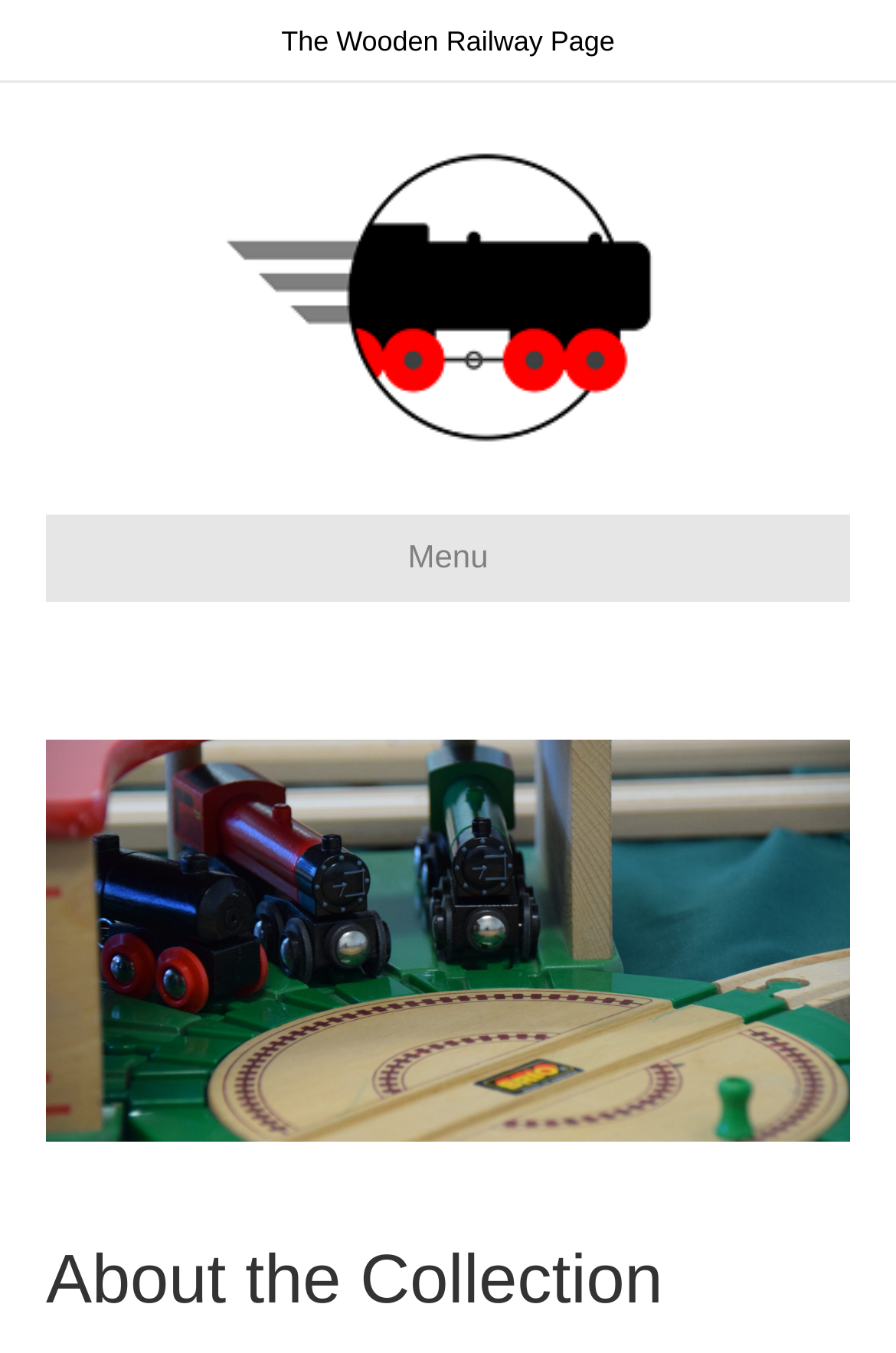Please respond to the question with a concise word or phrase:
What is the name of the menu at the top?

Top Bar Menu